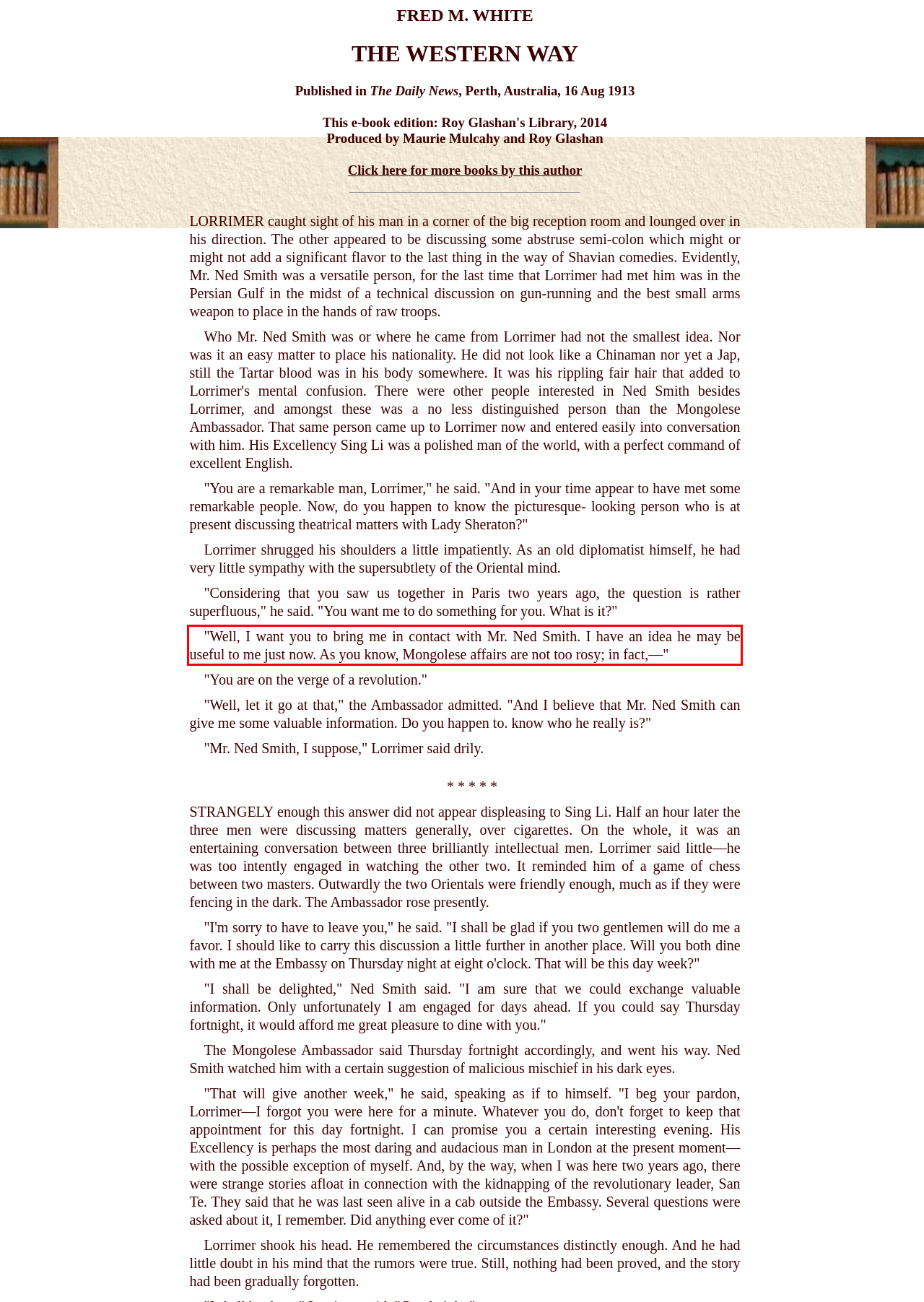From the provided screenshot, extract the text content that is enclosed within the red bounding box.

"Well, I want you to bring me in contact with Mr. Ned Smith. I have an idea he may be useful to me just now. As you know, Mongolese affairs are not too rosy; in fact,—"